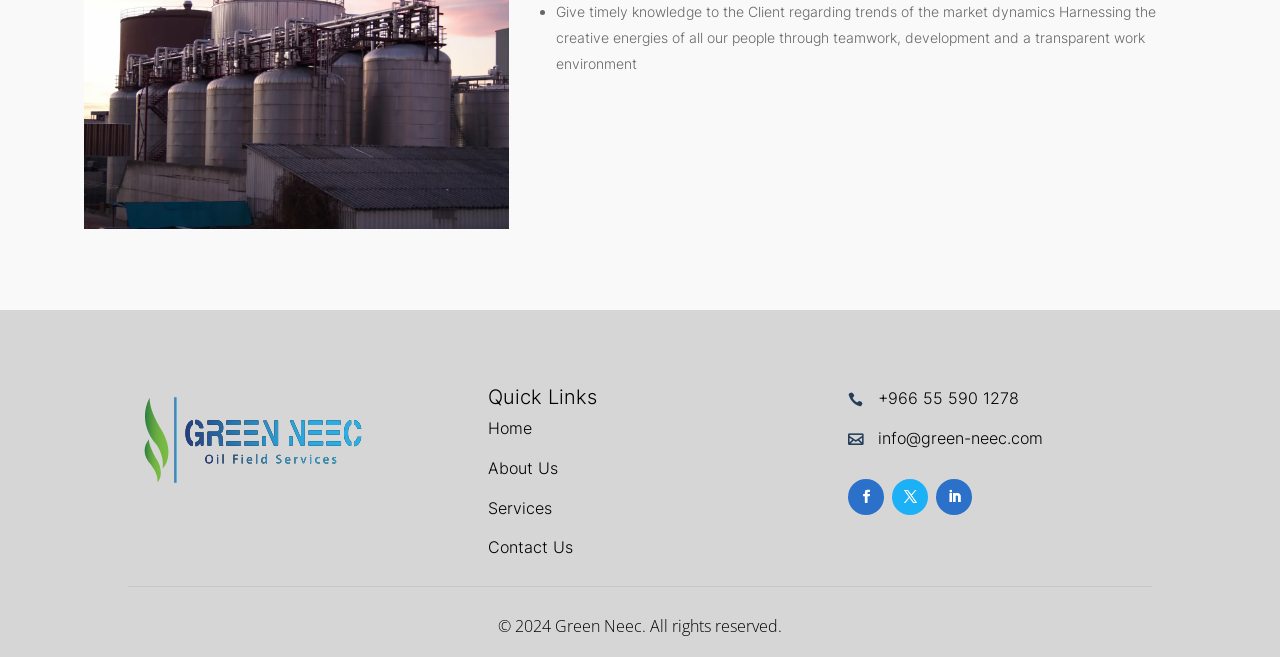Can you determine the bounding box coordinates of the area that needs to be clicked to fulfill the following instruction: "Click on Contact Us"?

[0.381, 0.818, 0.448, 0.848]